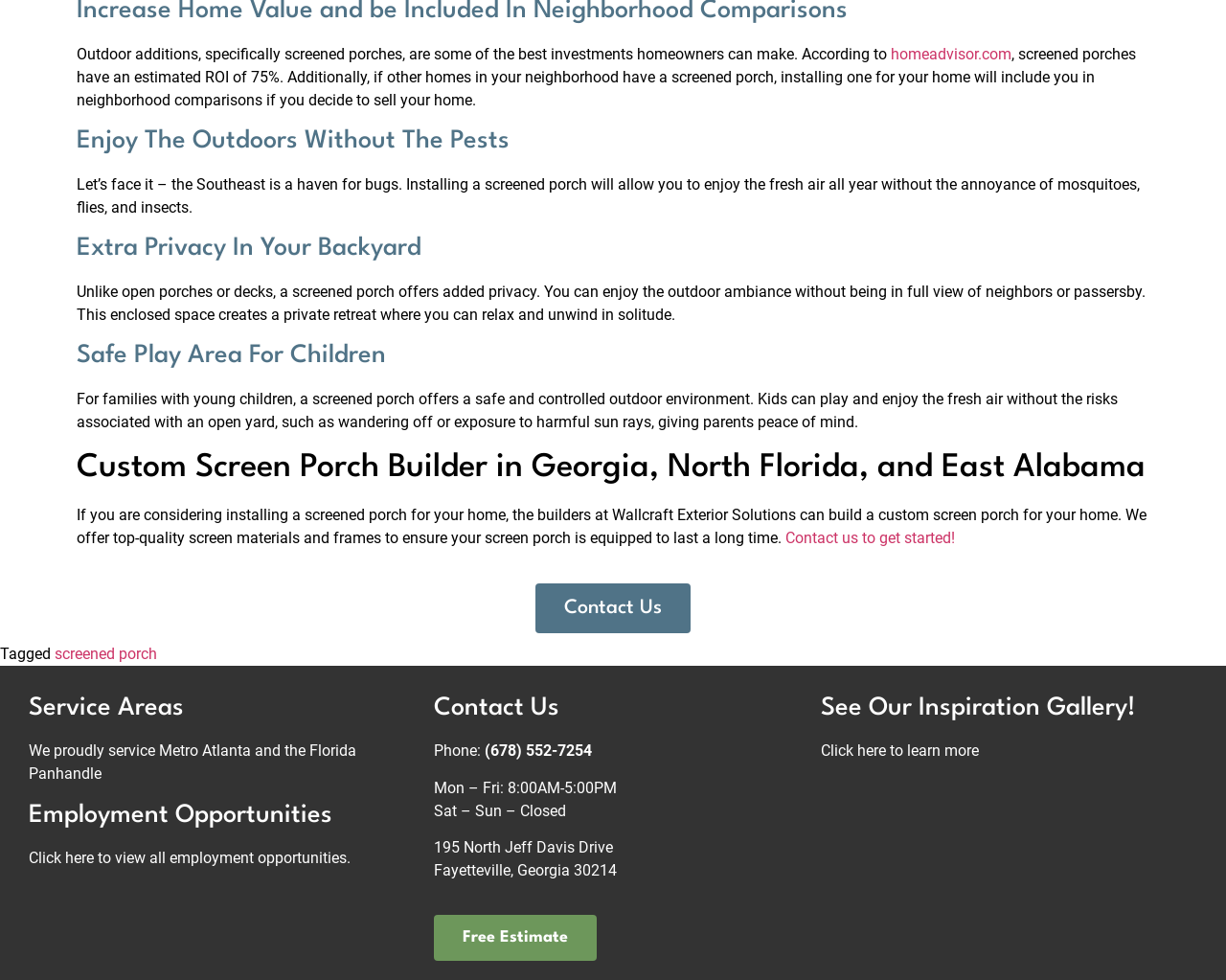Could you provide the bounding box coordinates for the portion of the screen to click to complete this instruction: "Click on the Muzz World logo"?

None